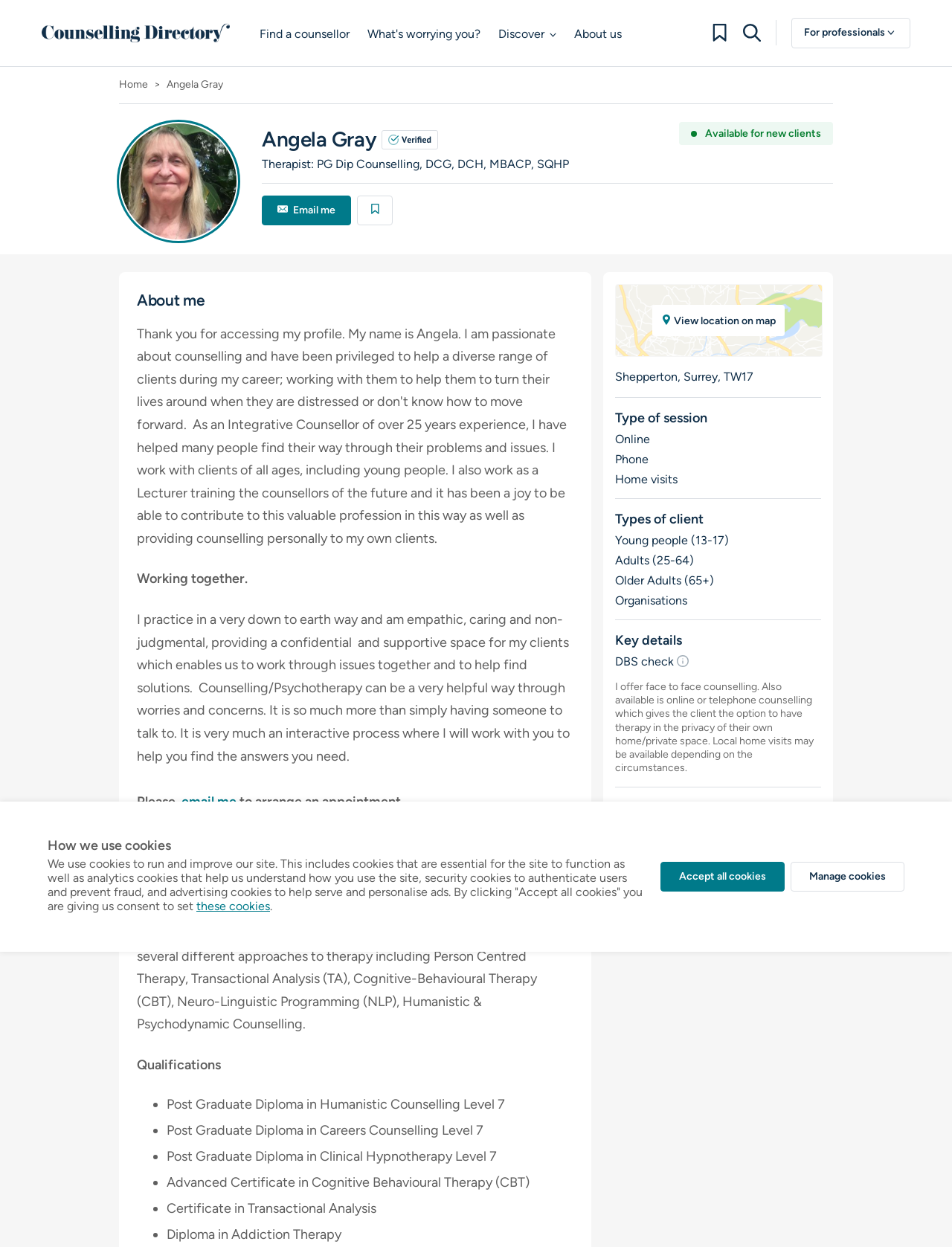Locate the bounding box coordinates of the element you need to click to accomplish the task described by this instruction: "Click the 'For professionals' button".

[0.831, 0.014, 0.956, 0.039]